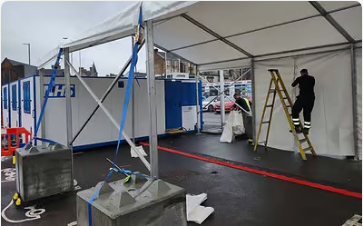What are the workers doing in the foreground?
Offer a detailed and exhaustive answer to the question.

The two workers in the foreground are engaged in the setup process of the marquee tent, with one worker positioned on a ladder attending to the upper part of the tent and the other handling materials on the ground, suggesting that they are setting up the tent for use as an NHS Testing Centre.